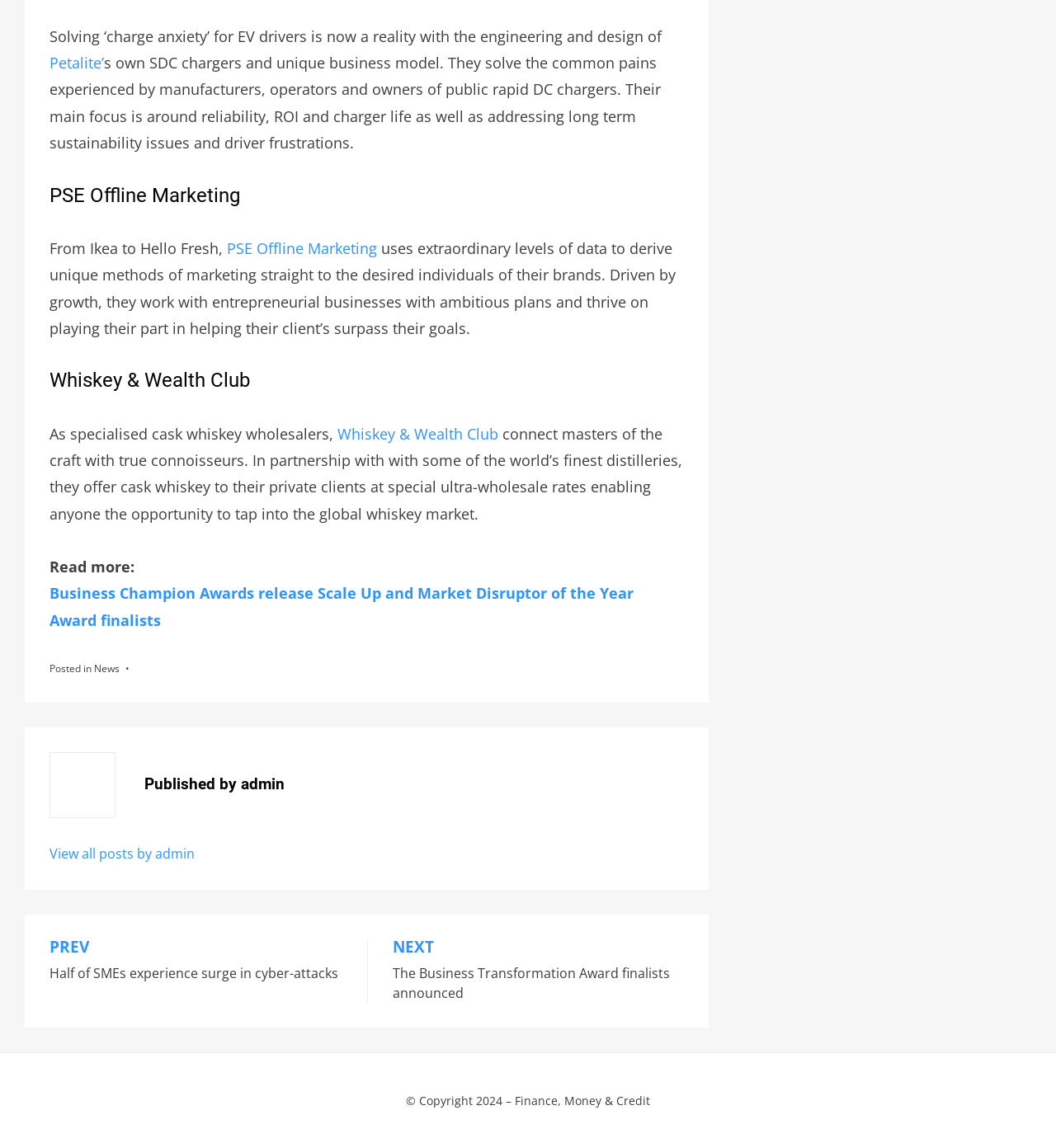Locate the bounding box coordinates of the clickable part needed for the task: "Read more about PSE Offline Marketing".

[0.215, 0.207, 0.357, 0.225]